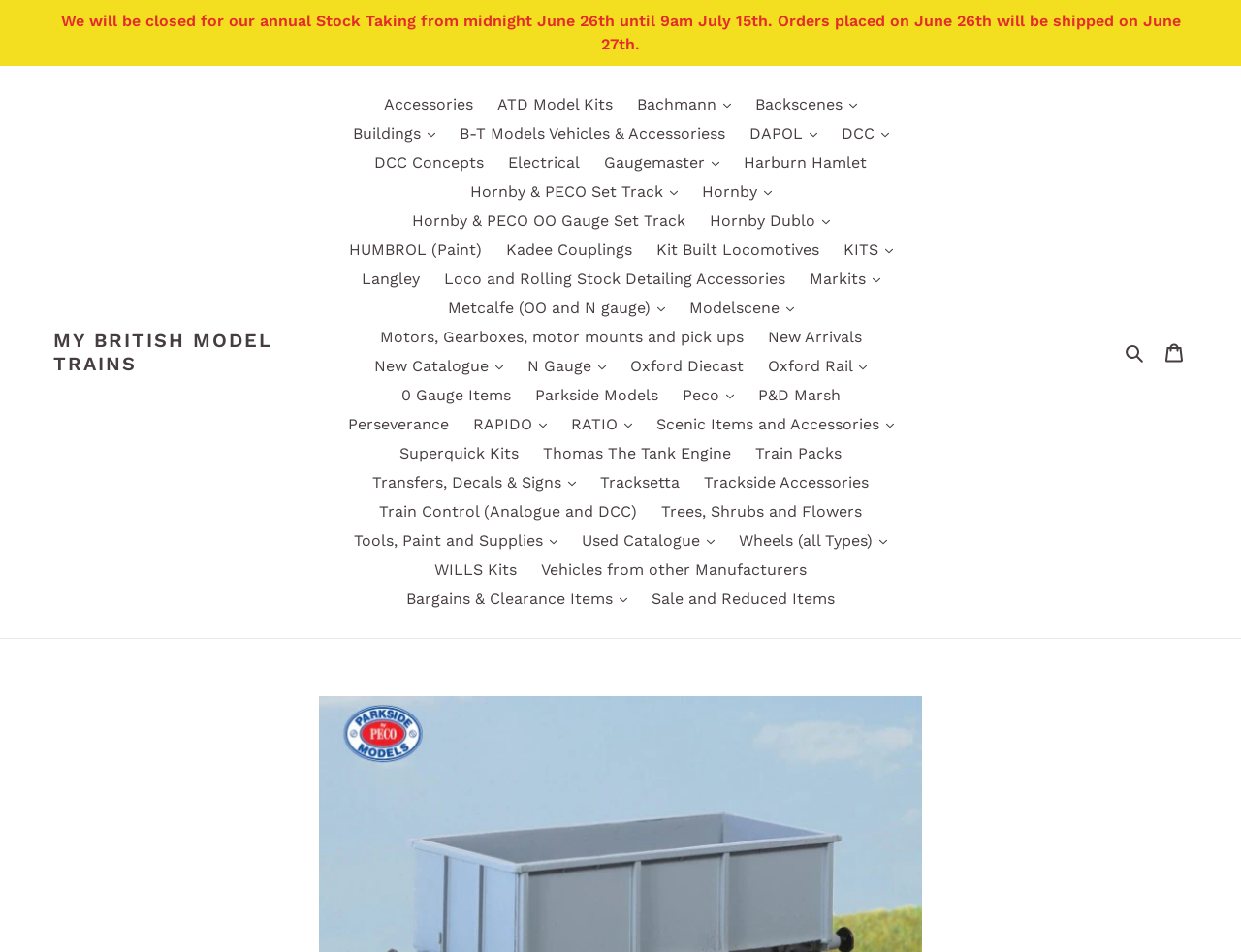Identify the bounding box coordinates of the specific part of the webpage to click to complete this instruction: "Contact us through email".

None